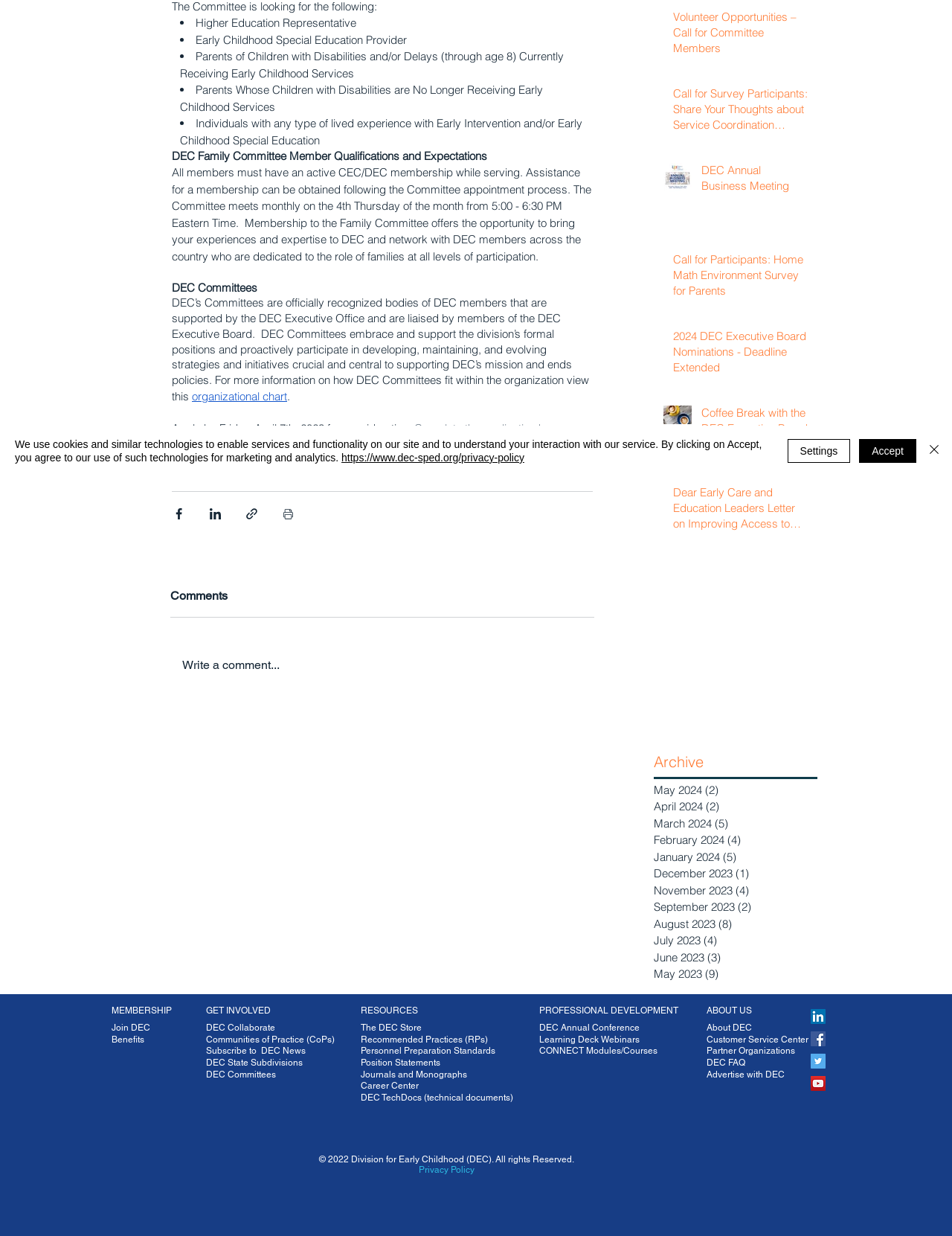Using the given description, provide the bounding box coordinates formatted as (top-left x, top-left y, bottom-right x, bottom-right y), with all values being floating point numbers between 0 and 1. Description: Communities of Practice (CoPs)

[0.216, 0.713, 0.352, 0.722]